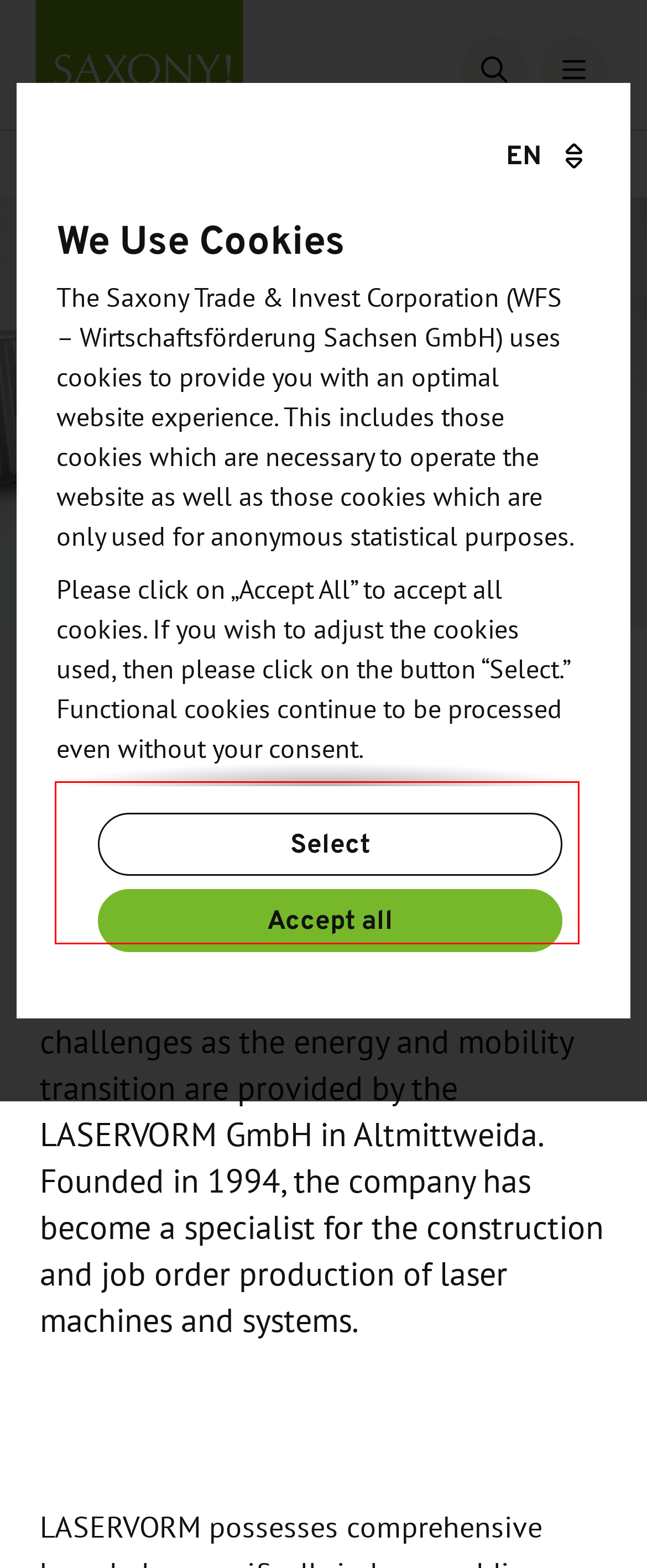You have a screenshot of a webpage with a UI element highlighted by a red bounding box. Use OCR to obtain the text within this highlighted area.

You may change and/or revoke your consent at any time. In order to do so, you can use the button “Change Cookie Settings” at the end of the page.